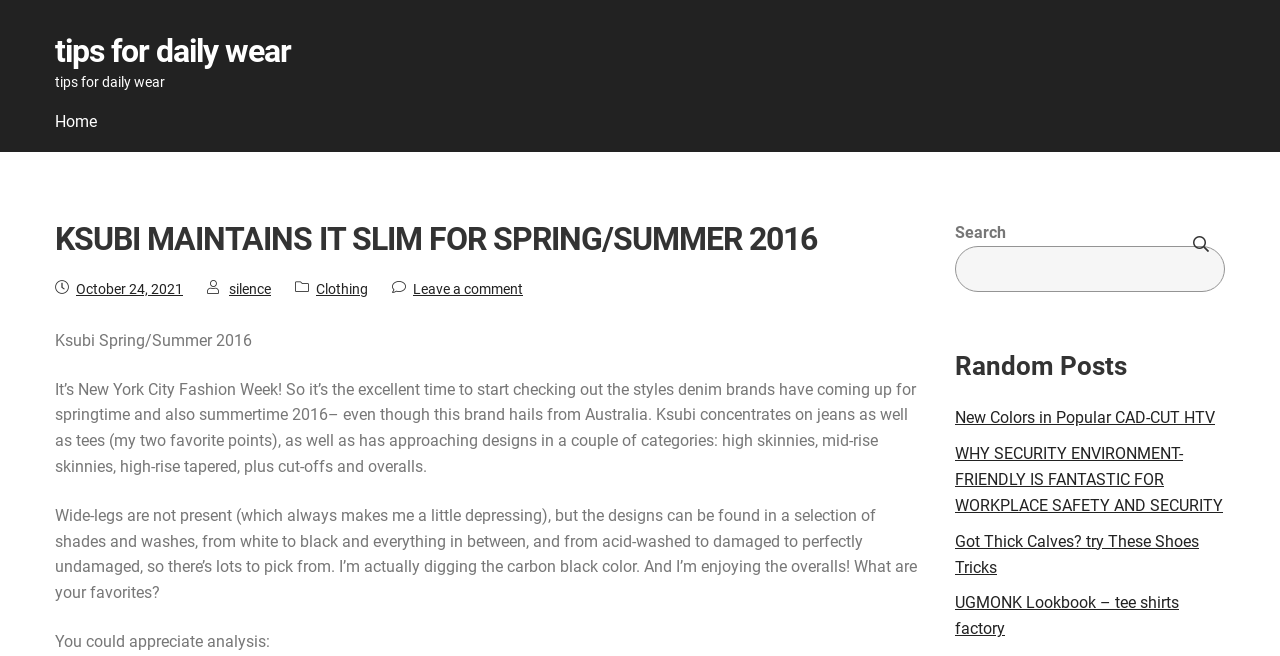Find the bounding box coordinates of the clickable region needed to perform the following instruction: "Go to the Home page". The coordinates should be provided as four float numbers between 0 and 1, i.e., [left, top, right, bottom].

[0.03, 0.143, 0.088, 0.231]